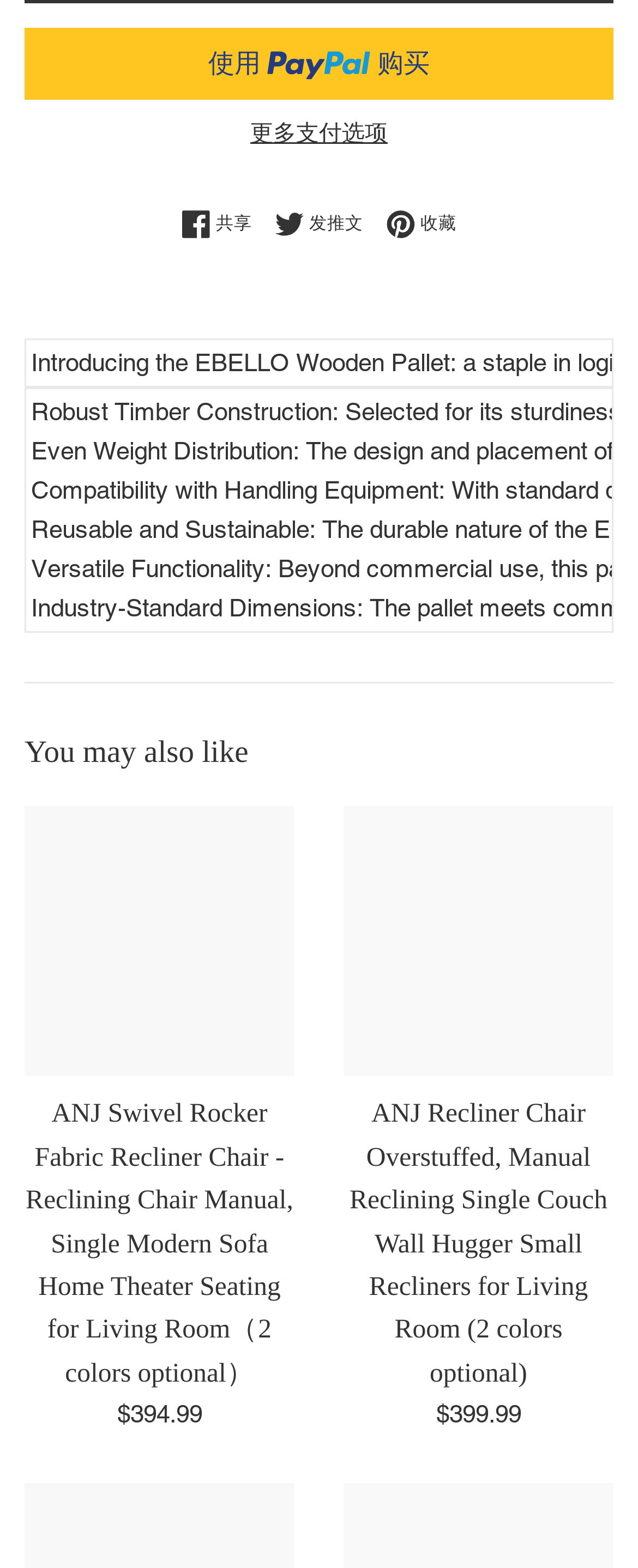Kindly determine the bounding box coordinates for the clickable area to achieve the given instruction: "Click the EnviroBlend Logo".

None